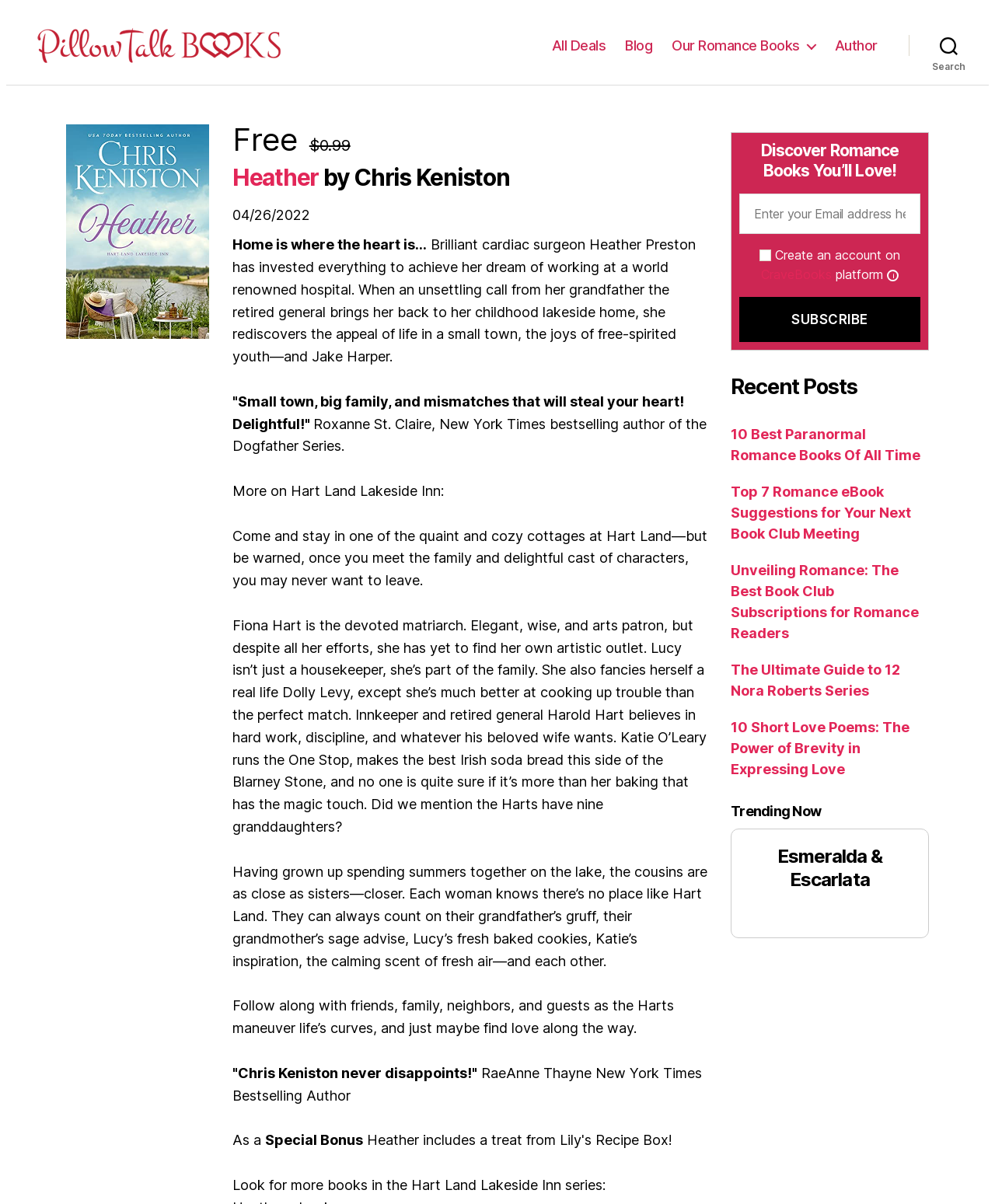Please provide a comprehensive response to the question based on the details in the image: What is the profession of Heather Preston?

The question asks for the profession of Heather Preston. By reading the text 'Brilliant cardiac surgeon Heather Preston has invested everything to achieve her dream of working at a world renowned hospital.', I can infer that Heather Preston is a cardiac surgeon.